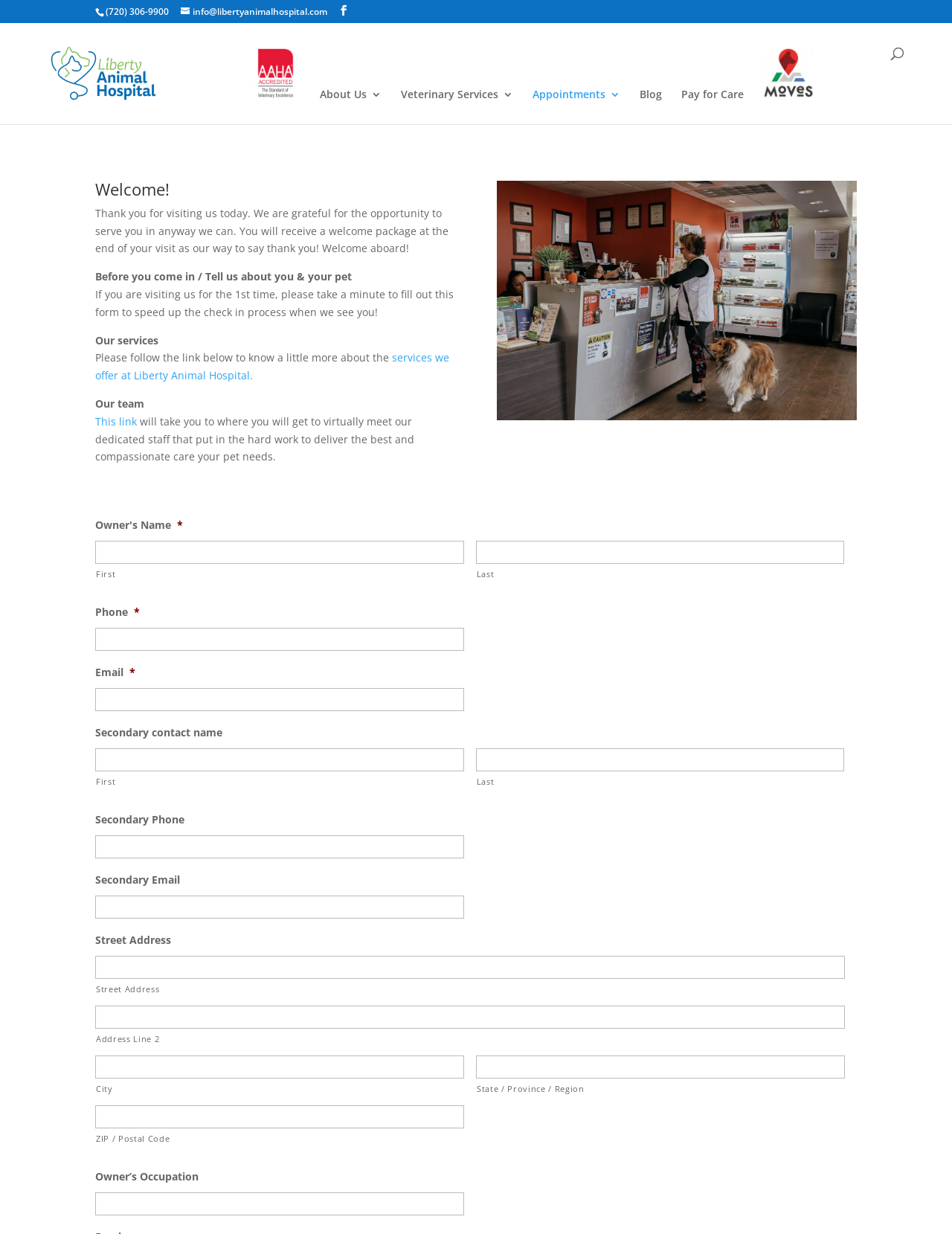From the screenshot, find the bounding box of the UI element matching this description: "name="s" placeholder="Search …" title="Search for:"". Supply the bounding box coordinates in the form [left, top, right, bottom], each a float between 0 and 1.

[0.117, 0.018, 0.927, 0.02]